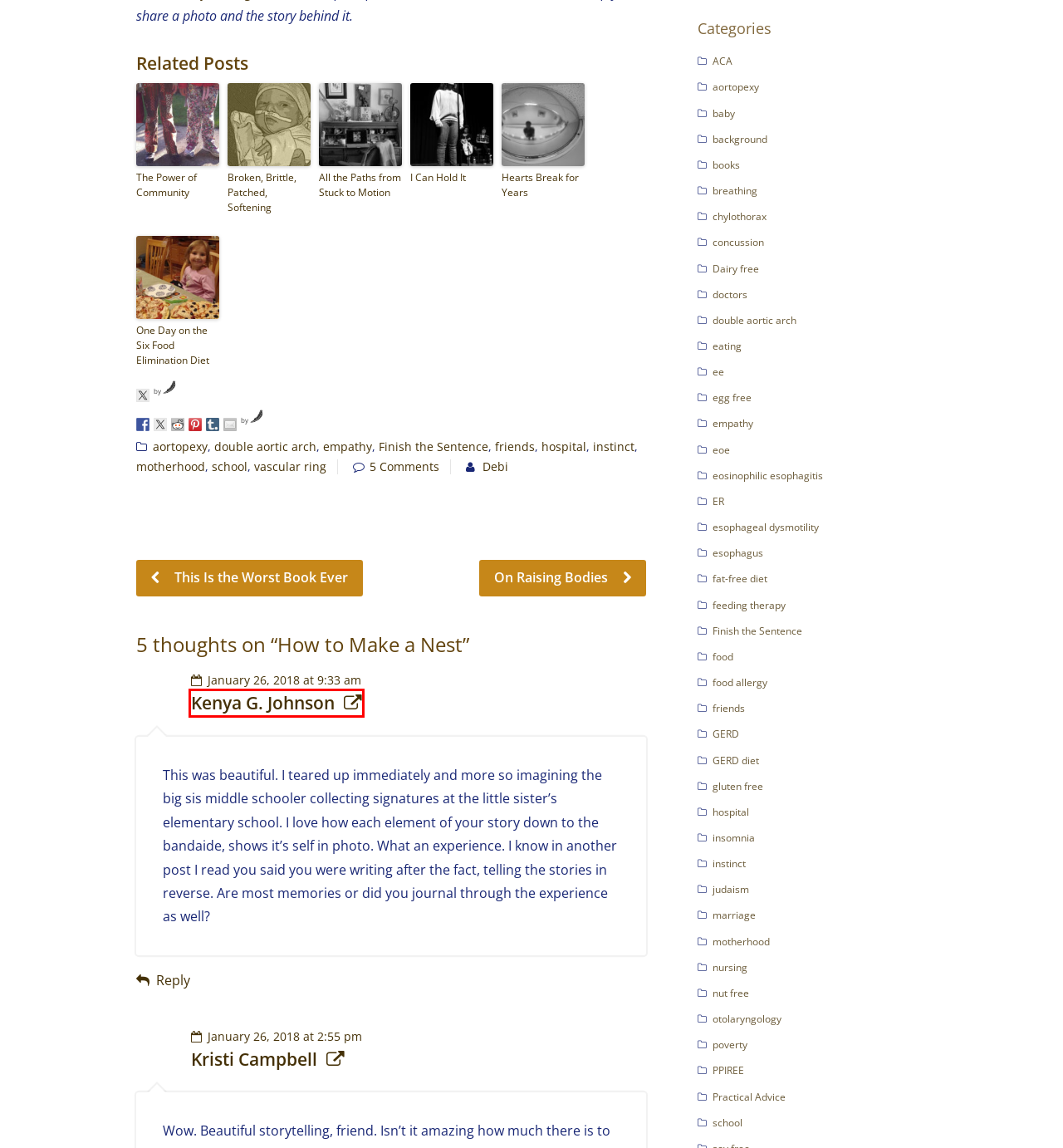You are provided a screenshot of a webpage featuring a red bounding box around a UI element. Choose the webpage description that most accurately represents the new webpage after clicking the element within the red bounding box. Here are the candidates:
A. All the Paths from Stuck to Motion - Swallow, My Sunshine
B. Debi, Author at Swallow, My Sunshine
C. The Power of Community - Swallow, My Sunshine
D. I Can Hold It - Swallow, My Sunshine
E. Hearts Break for Years - Swallow, My Sunshine
F. Broken, Brittle, Patched, Softening - Swallow, My Sunshine
G. One Day on the Six Food Elimination Diet - Swallow, My Sunshine
H. Blog — Sporadically Yours

H